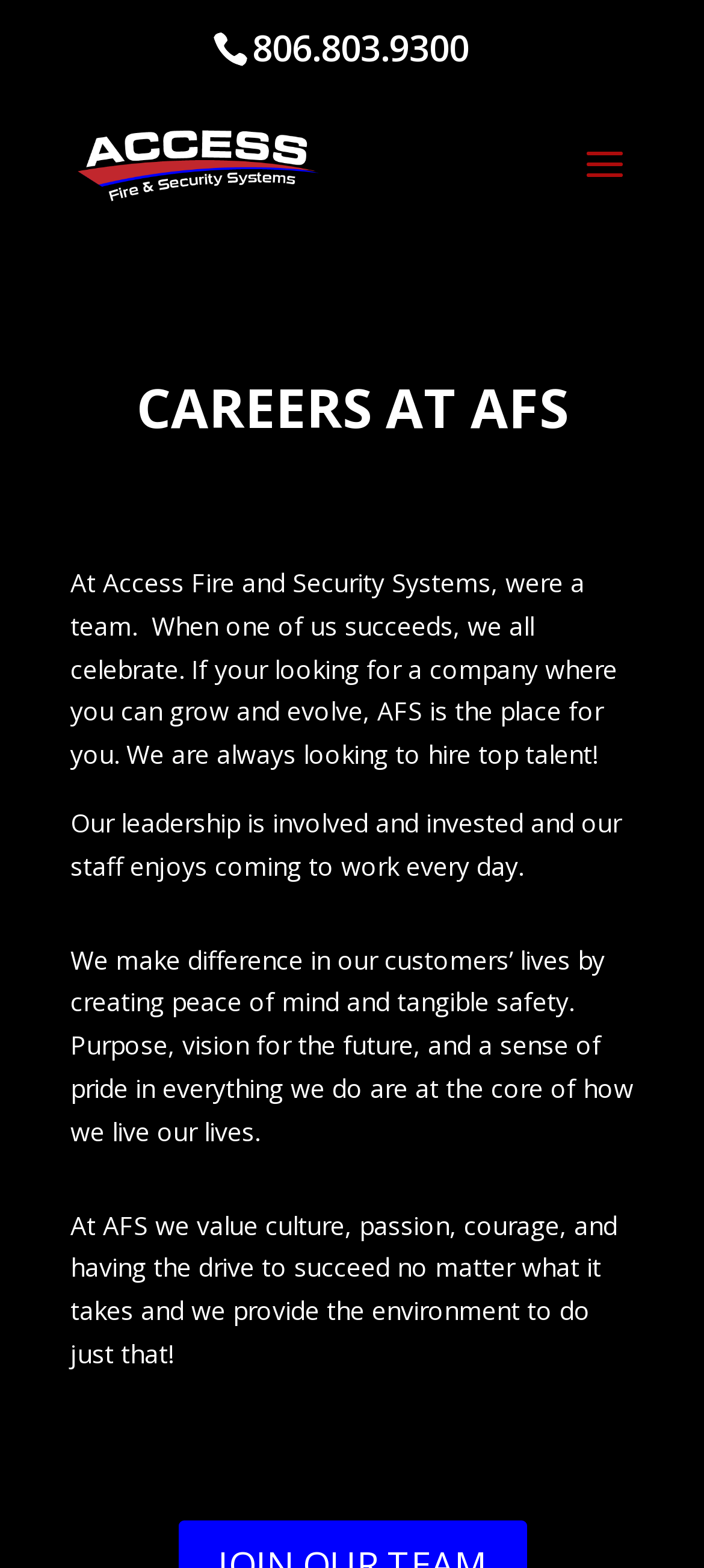Provide an in-depth description of the elements and layout of the webpage.

The webpage is about careers at Access Fire and Security Systems. At the top, there is a phone number "806.803.9300" displayed prominently. Below it, there is a link to the company's homepage, accompanied by the company's logo. 

The main content of the page is divided into sections, with a heading "CAREERS AT AFS" at the top. The first section describes the company culture, stating that it is a team-oriented environment where individual successes are celebrated. 

Below this, there are three paragraphs of text that elaborate on the company's values and mission. The first paragraph explains that the company is always looking to hire top talent and provides opportunities for growth and evolution. The second paragraph highlights the company's leadership and the positive work environment. 

The third paragraph describes the company's purpose and vision, stating that it aims to make a difference in customers' lives by providing peace of mind and tangible safety. Finally, the last paragraph emphasizes the company's values, including culture, passion, courage, and drive, and provides an environment that supports these values.